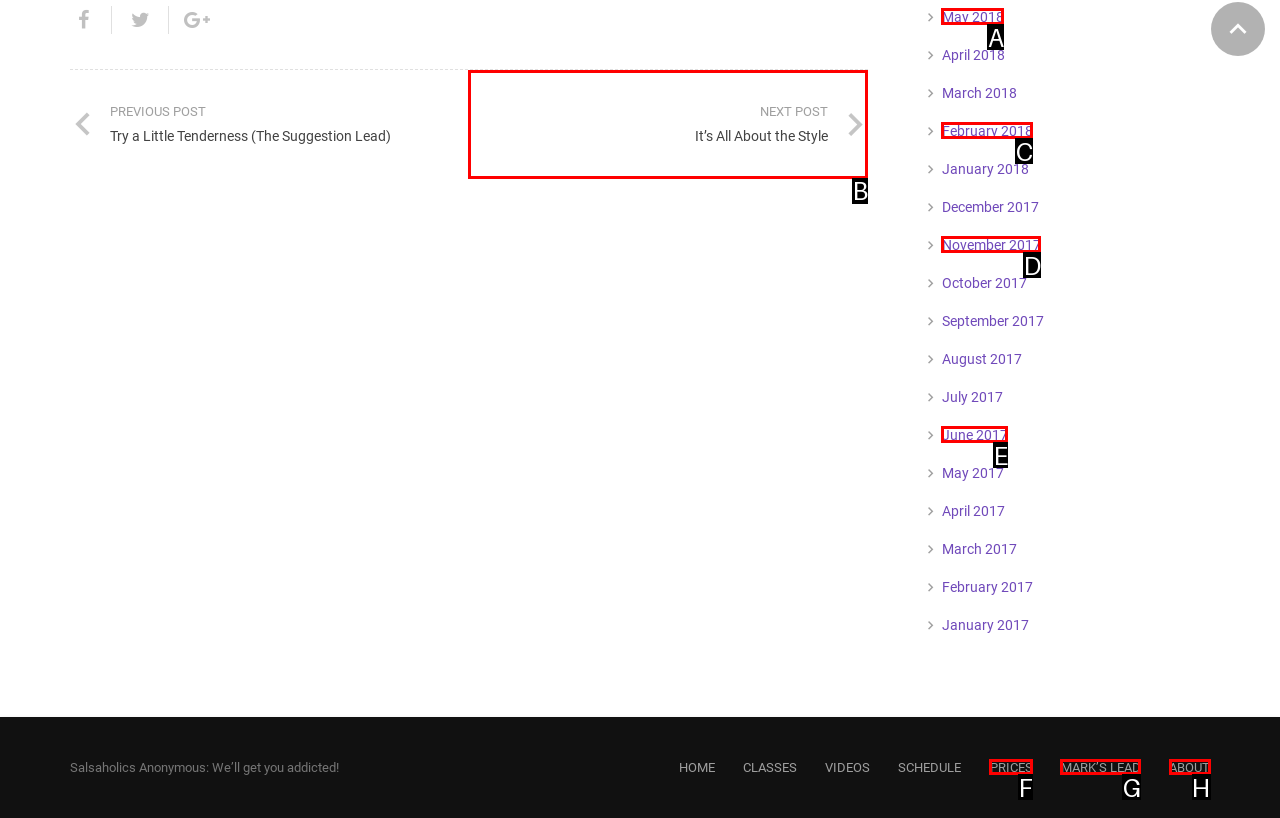Determine which HTML element to click for this task: go to next post Provide the letter of the selected choice.

B